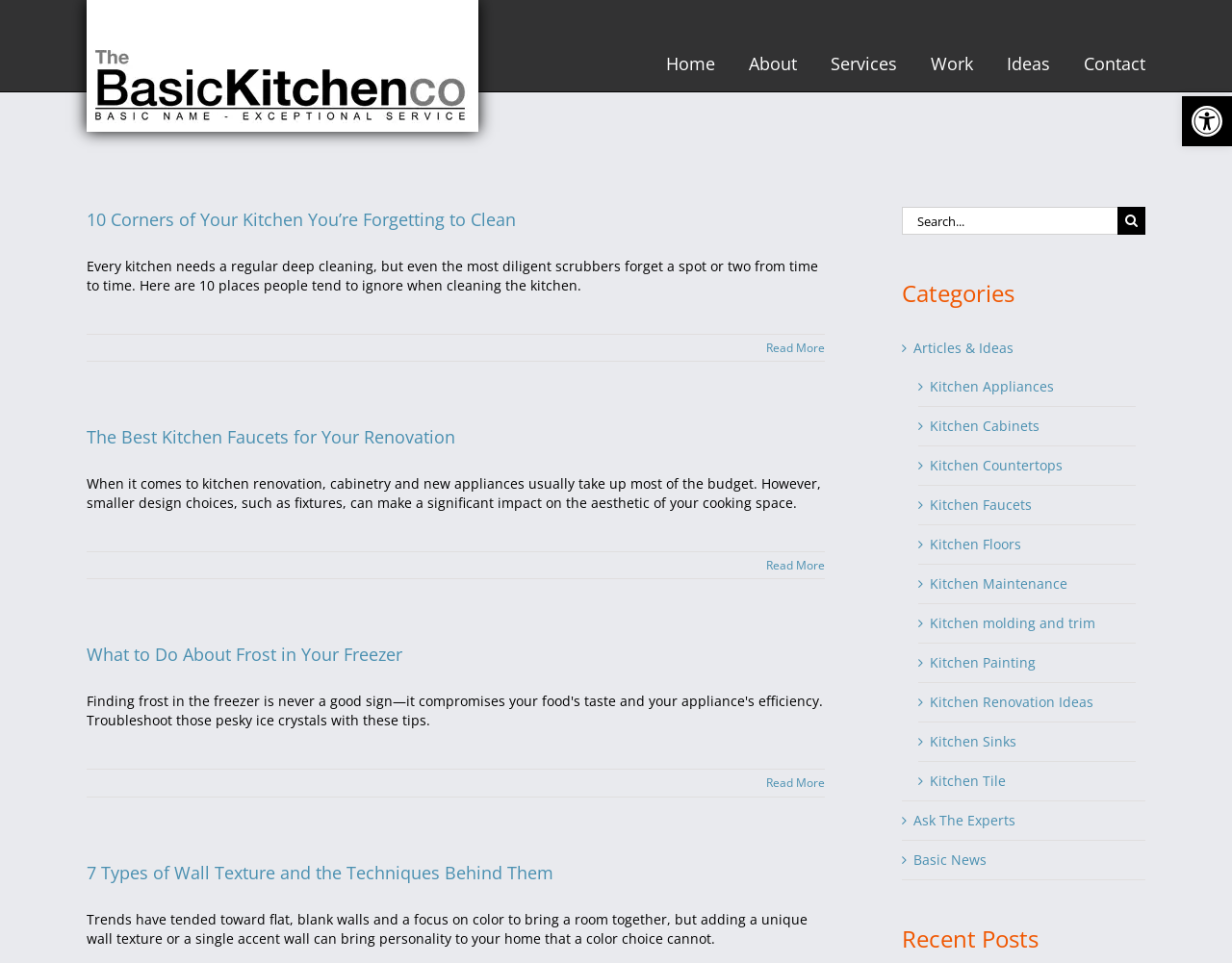Show the bounding box coordinates for the element that needs to be clicked to execute the following instruction: "Click the 'Home' link". Provide the coordinates in the form of four float numbers between 0 and 1, i.e., [left, top, right, bottom].

[0.541, 0.0, 0.58, 0.128]